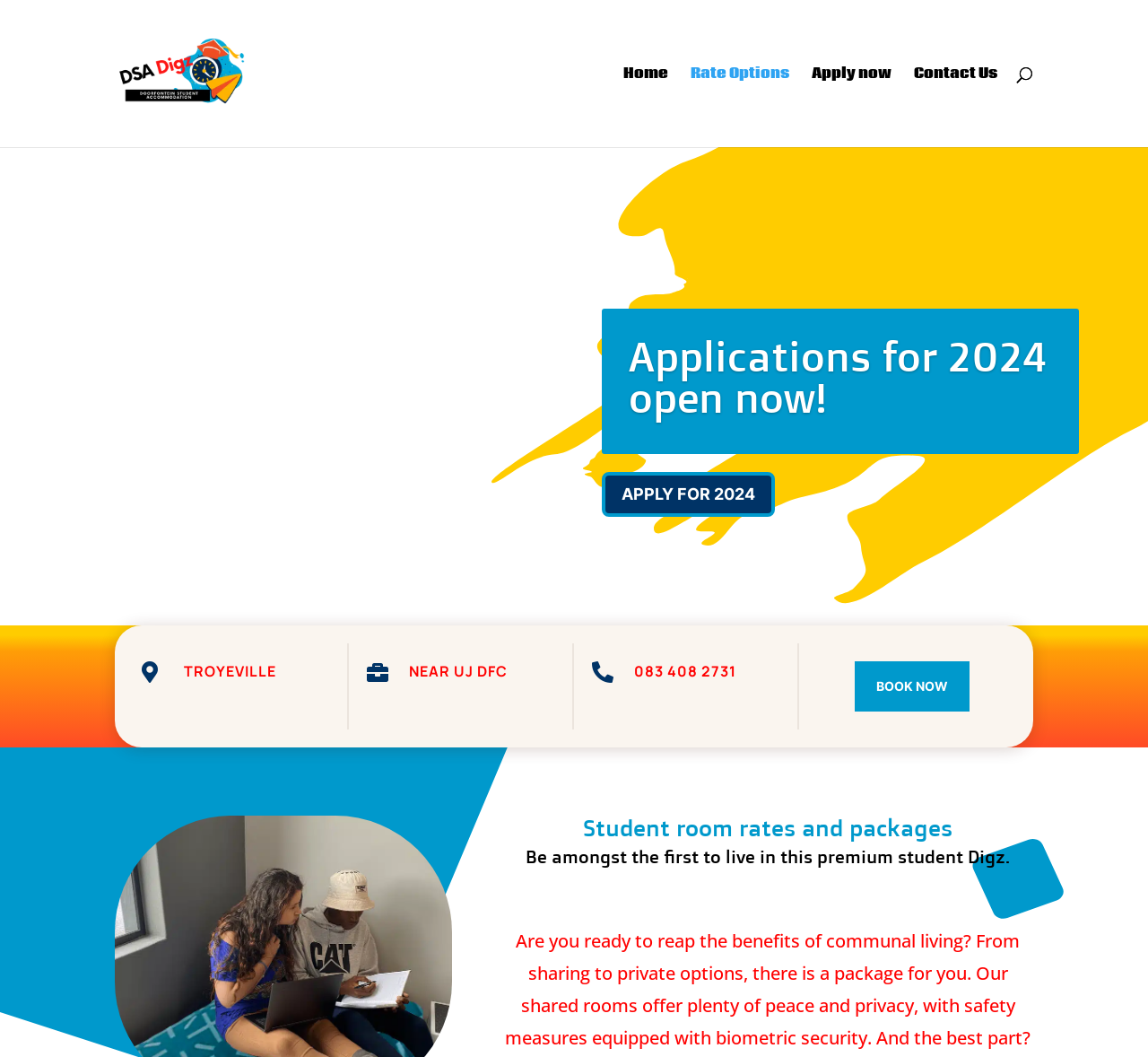Determine the bounding box coordinates for the clickable element to execute this instruction: "Search for student accommodation". Provide the coordinates as four float numbers between 0 and 1, i.e., [left, top, right, bottom].

[0.1, 0.0, 0.9, 0.001]